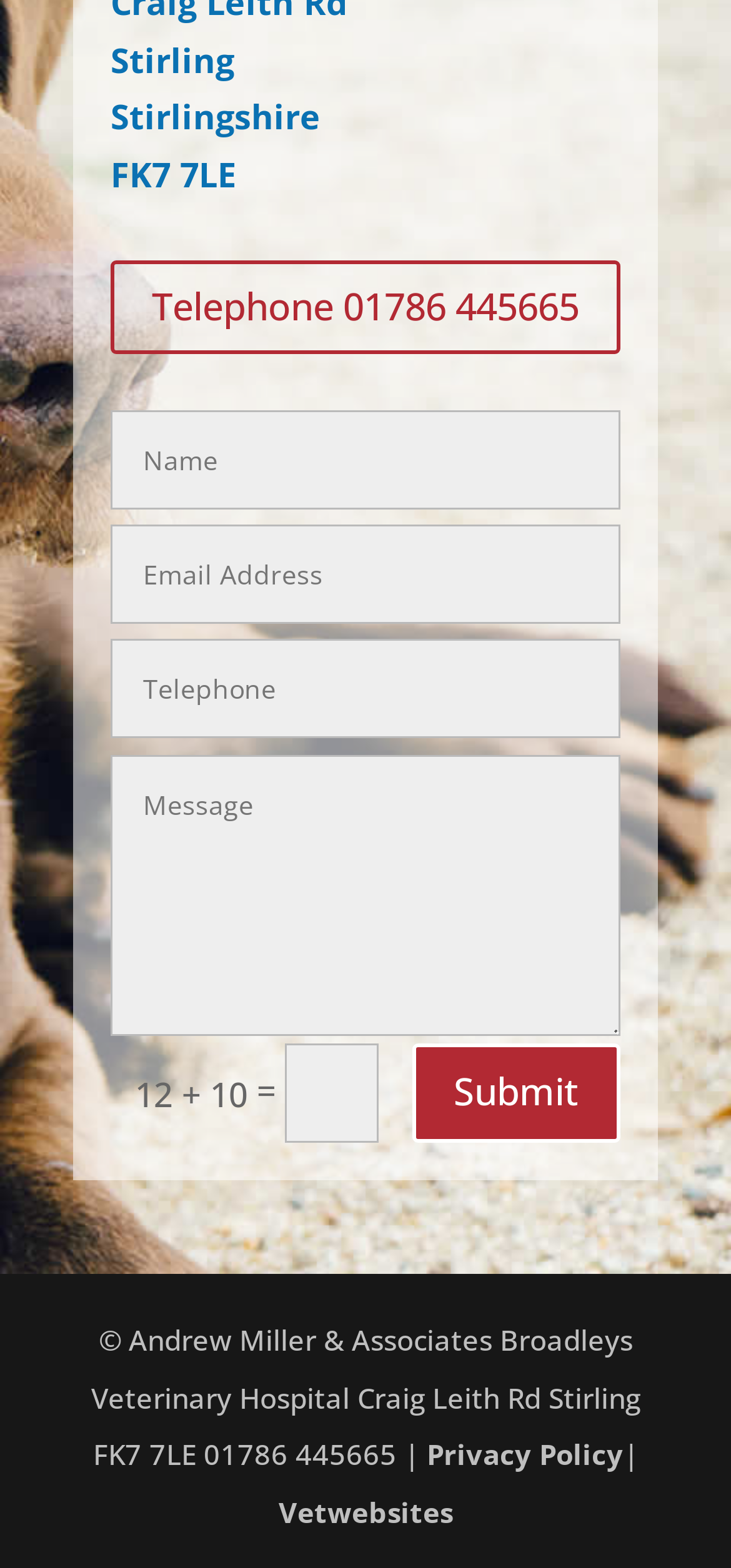Determine the bounding box coordinates of the region to click in order to accomplish the following instruction: "Visit Vetwebsites". Provide the coordinates as four float numbers between 0 and 1, specifically [left, top, right, bottom].

[0.381, 0.952, 0.619, 0.976]